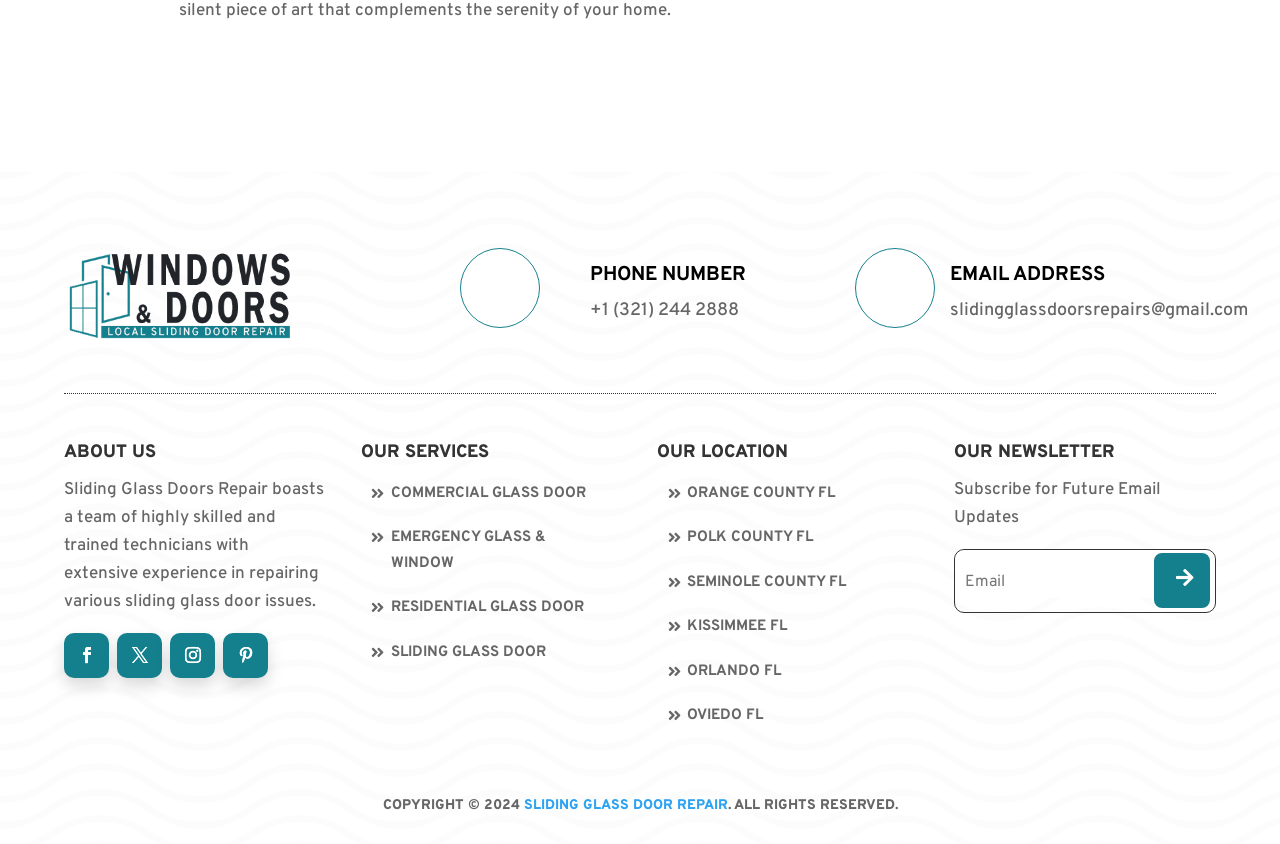Pinpoint the bounding box coordinates of the element you need to click to execute the following instruction: "Enter email address". The bounding box should be represented by four float numbers between 0 and 1, in the format [left, top, right, bottom].

[0.746, 0.652, 0.949, 0.709]